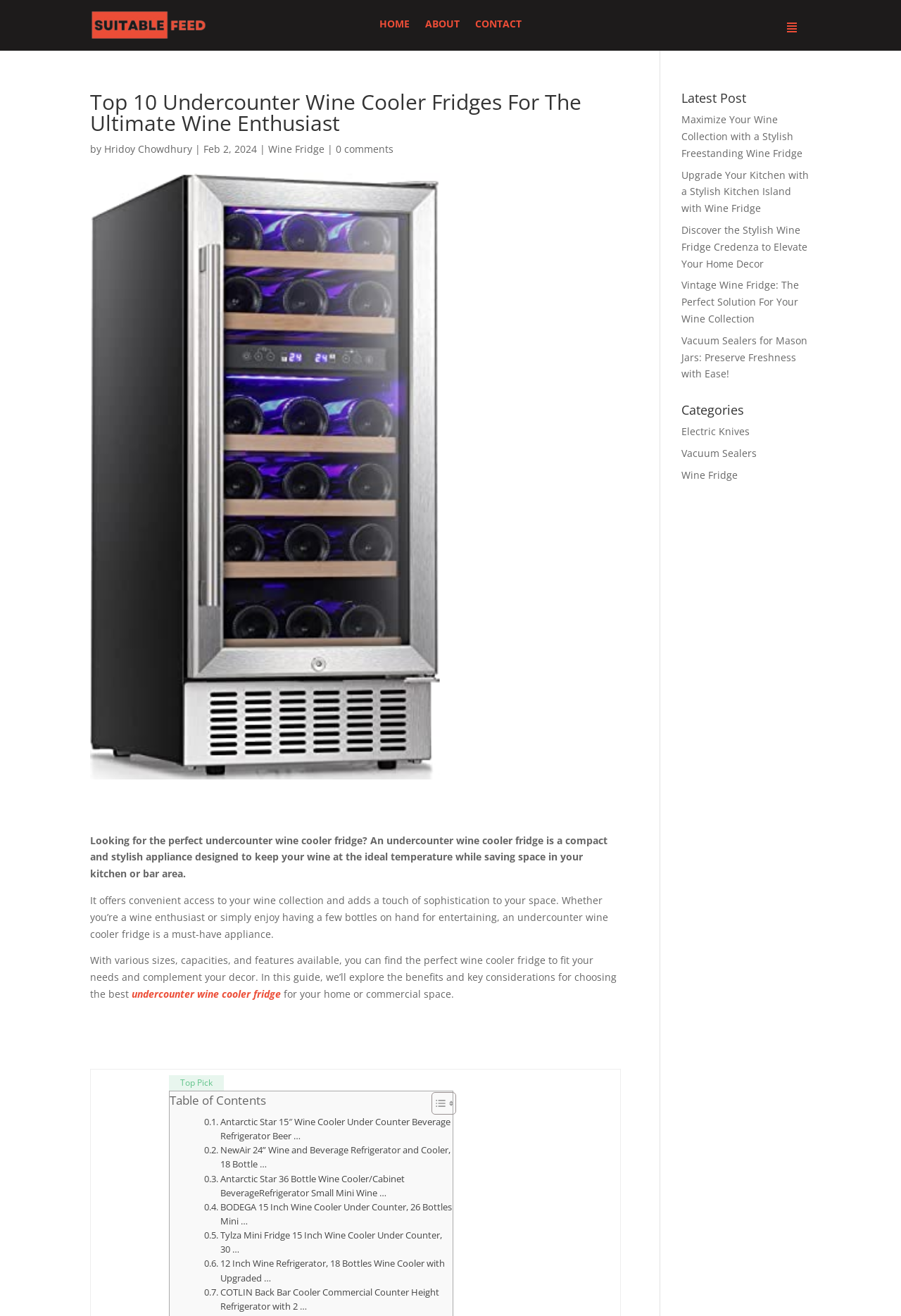What is the category of the link 'Electric Knives'?
Provide a detailed and extensive answer to the question.

The link 'Electric Knives' is located under the heading 'Categories', which suggests that it is a category of products or articles.